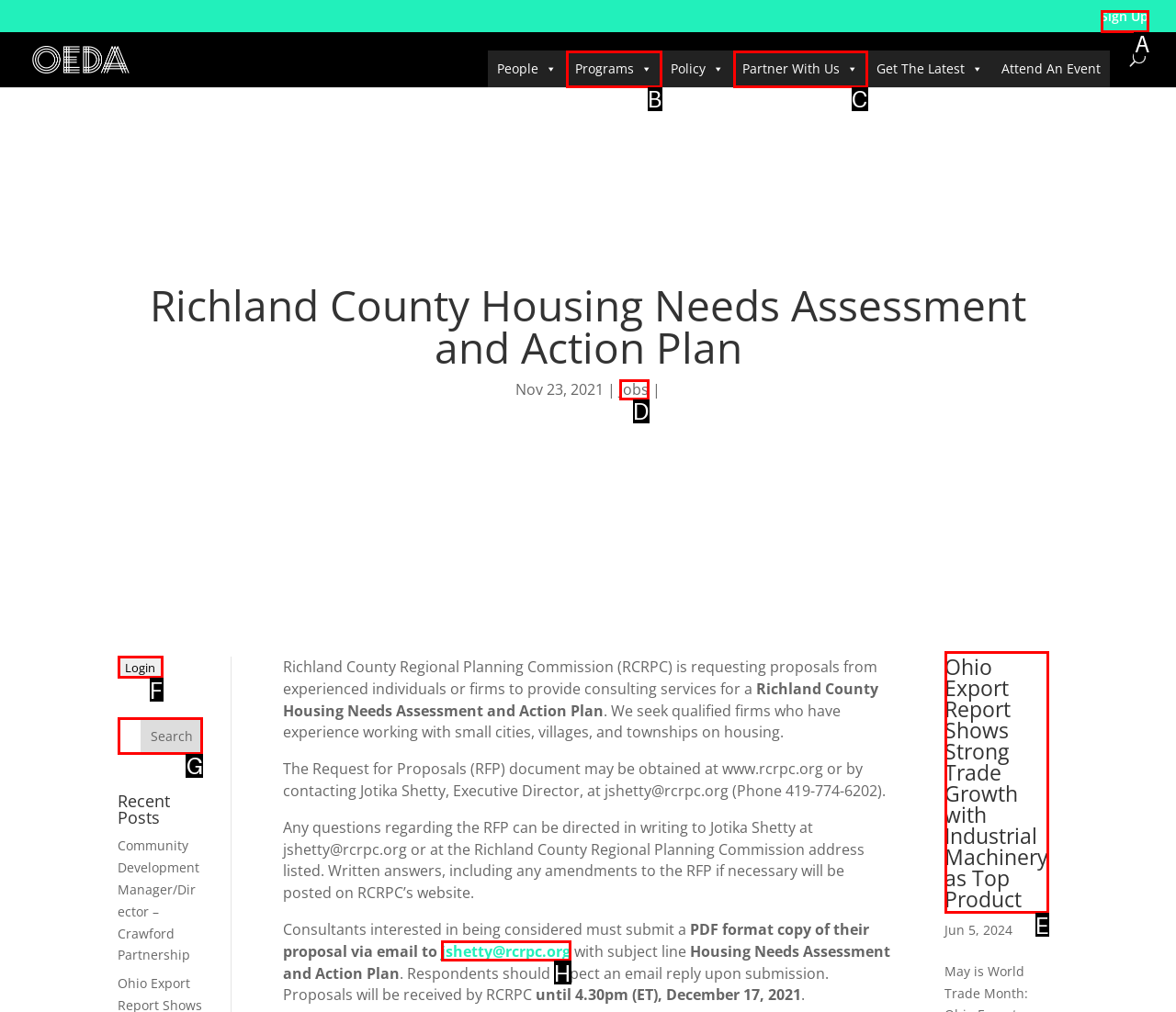Tell me which letter I should select to achieve the following goal: Sign up
Answer with the corresponding letter from the provided options directly.

A